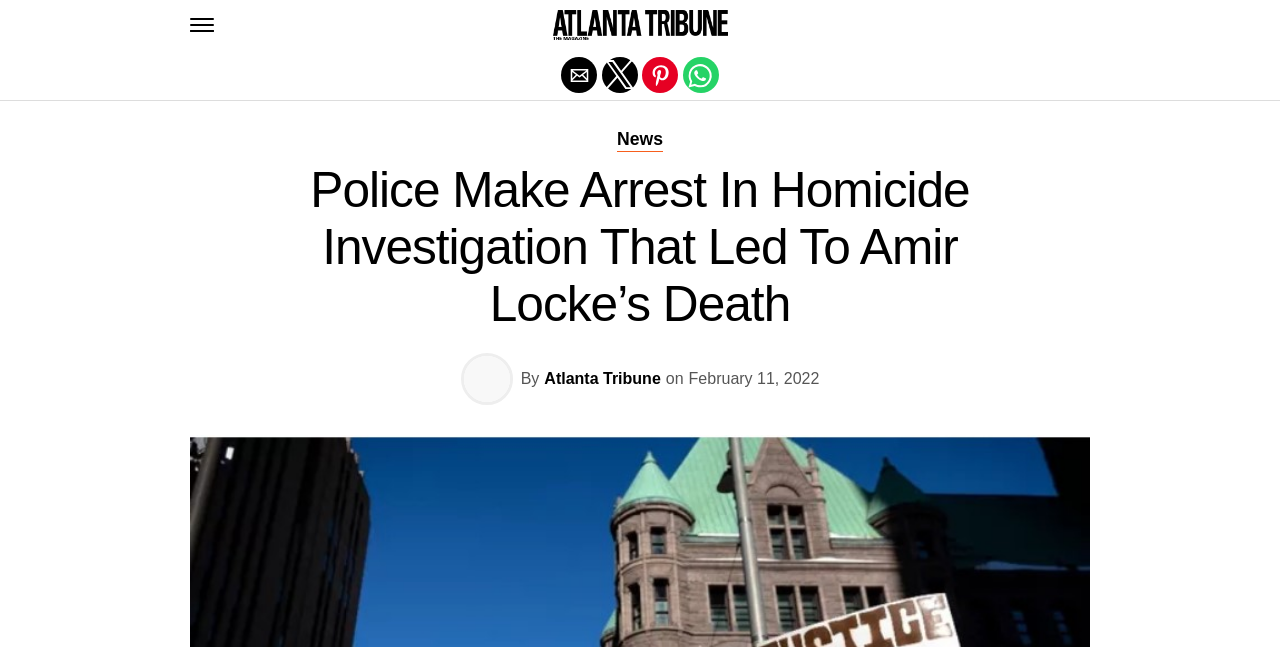Determine the bounding box coordinates for the area you should click to complete the following instruction: "Read the news article".

[0.211, 0.25, 0.789, 0.514]